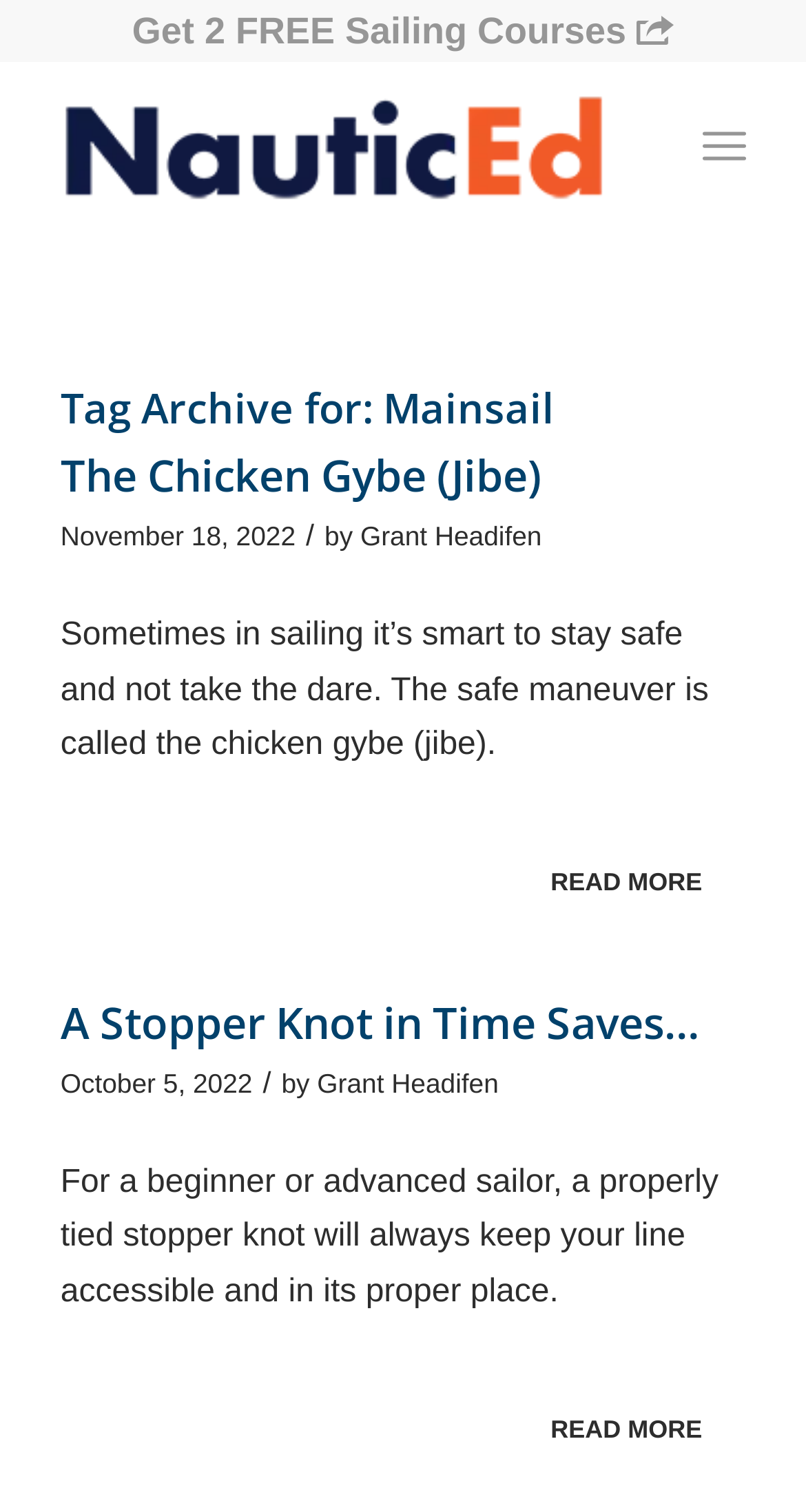What is the date of the first article?
From the screenshot, supply a one-word or short-phrase answer.

November 18, 2022